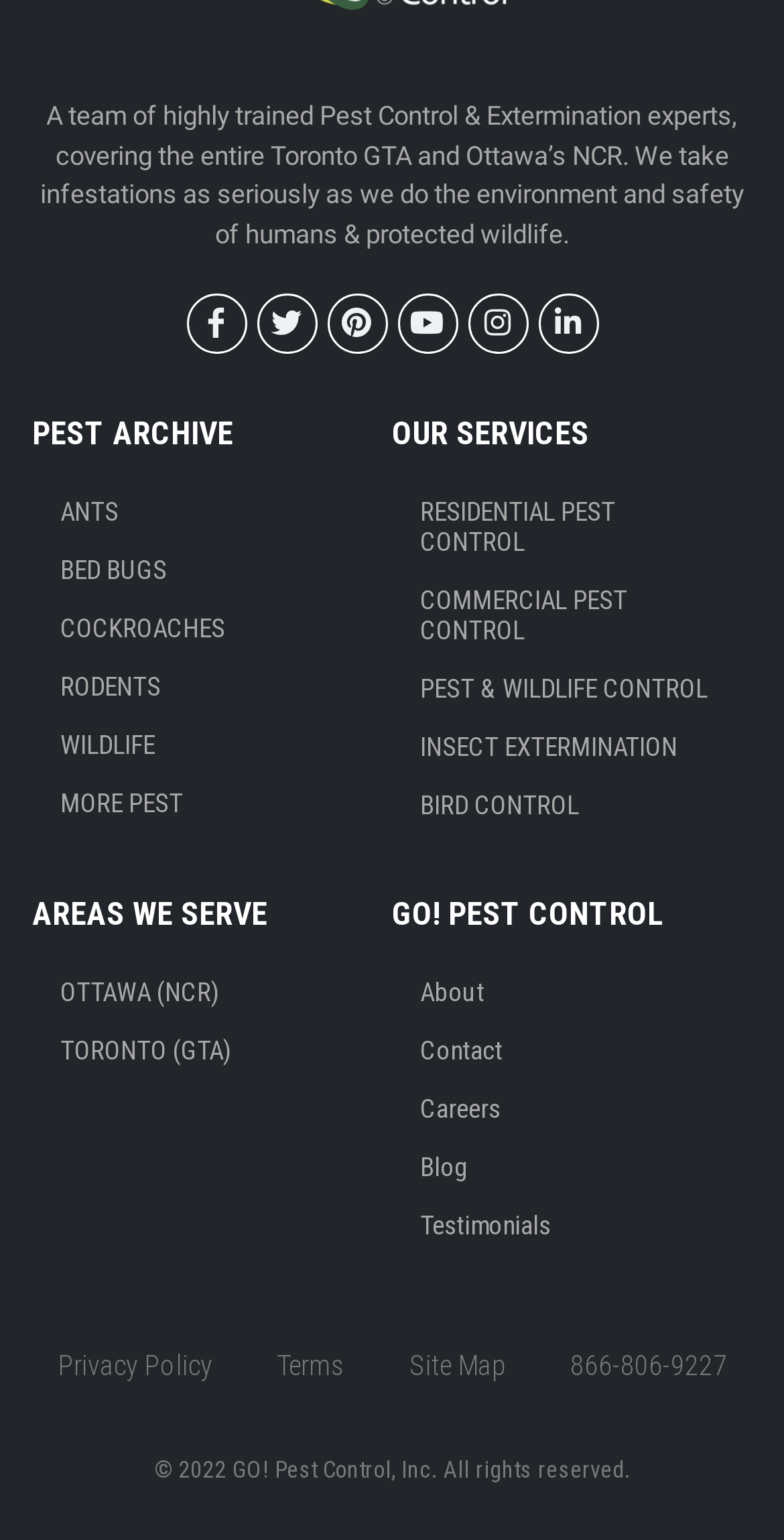Using the description "alt="Share this page on Facebook"", predict the bounding box of the relevant HTML element.

None